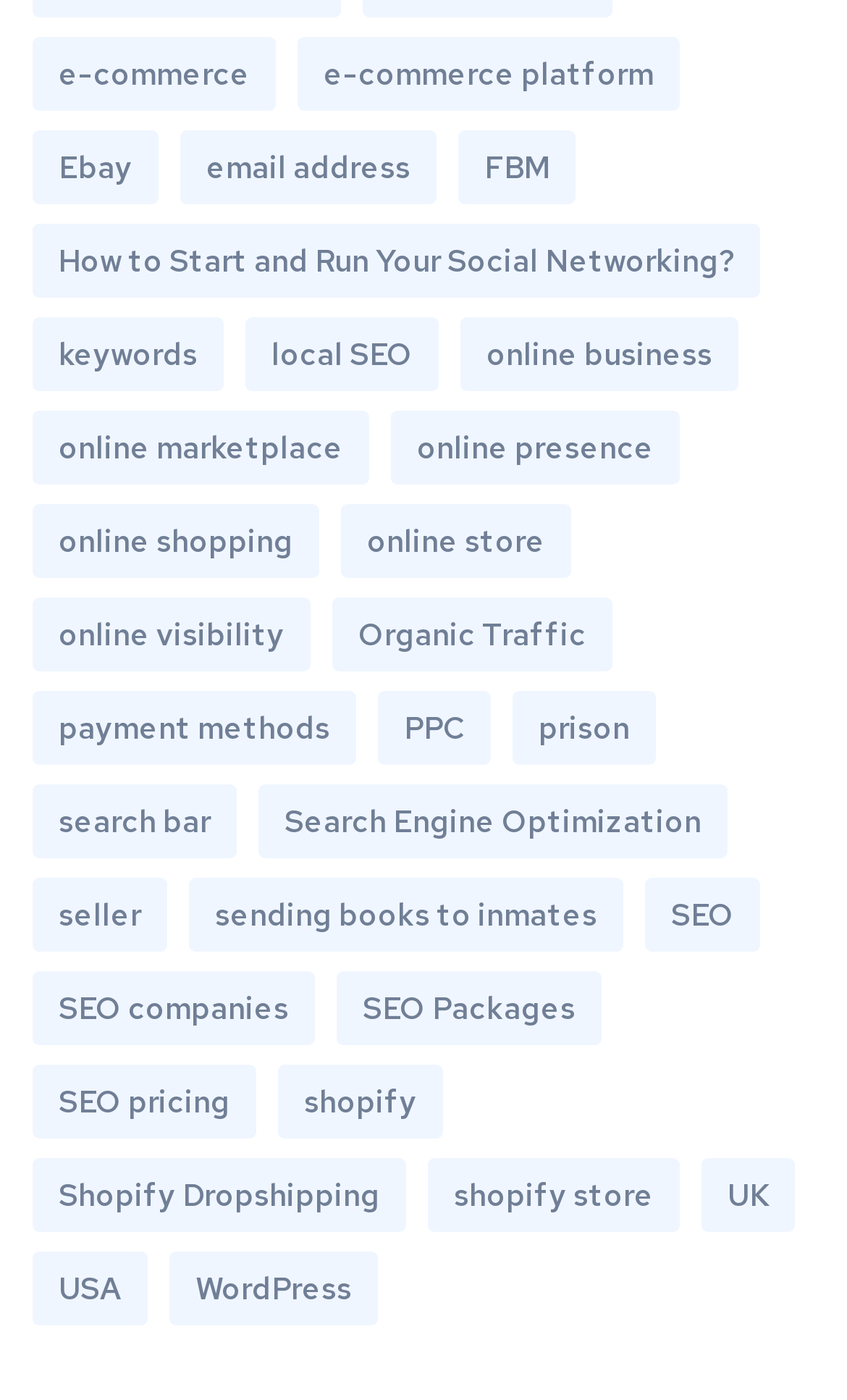Please identify the coordinates of the bounding box that should be clicked to fulfill this instruction: "Learn about 'Search Engine Optimization'".

[0.305, 0.56, 0.859, 0.612]